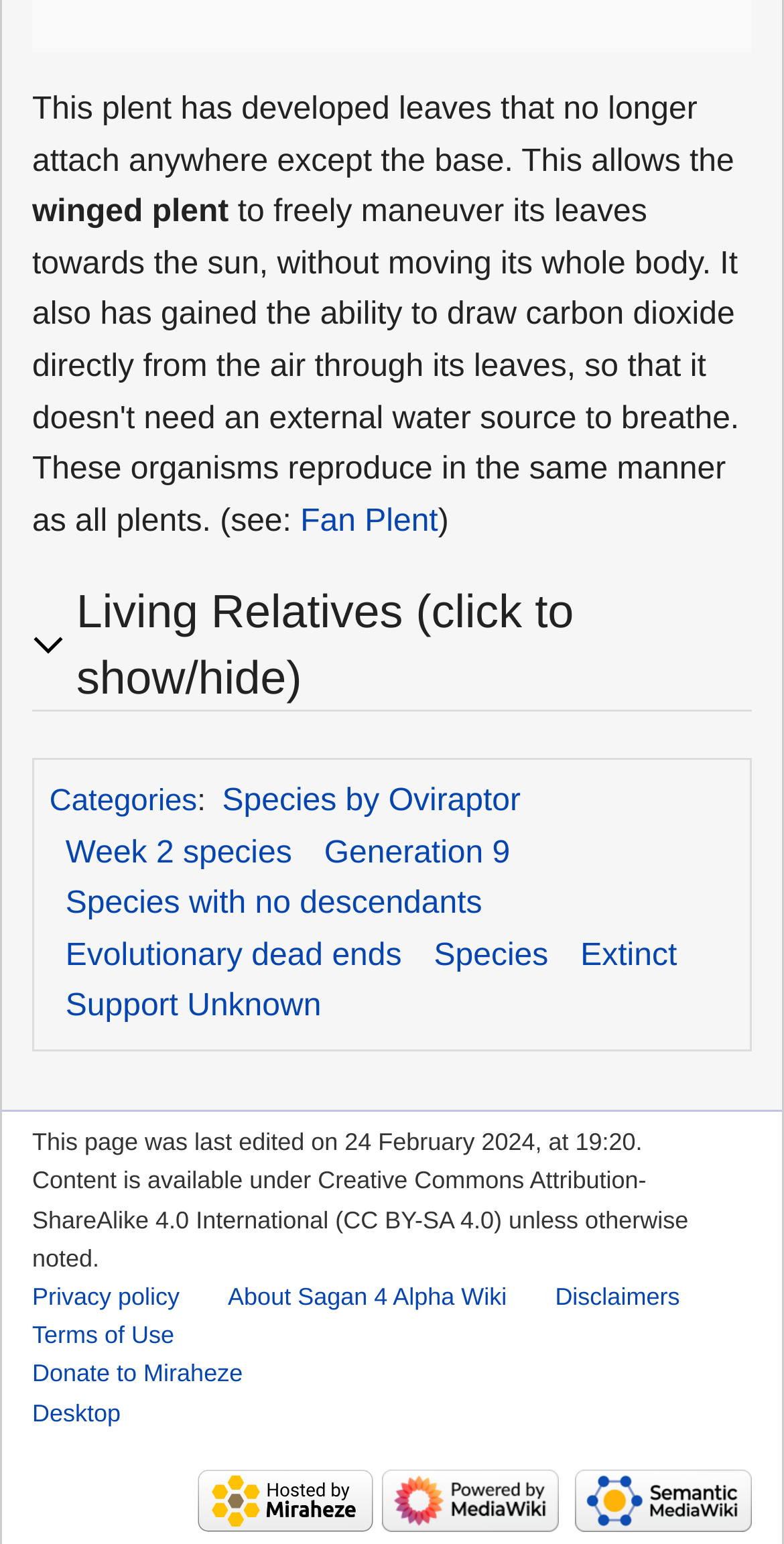Please identify the bounding box coordinates for the region that you need to click to follow this instruction: "Go to Categories".

[0.063, 0.508, 0.251, 0.53]